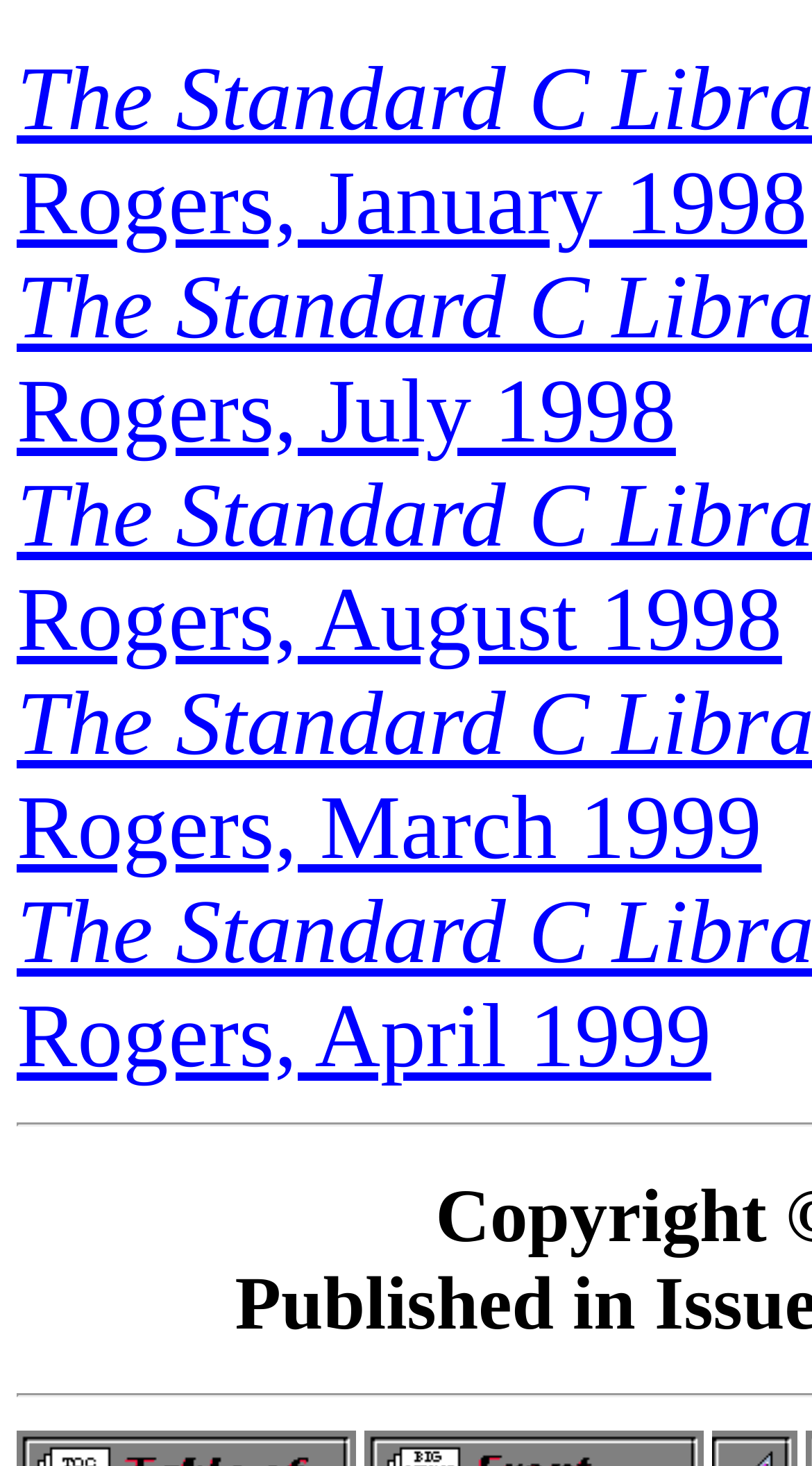From the webpage screenshot, identify the region described by alt="[ FRONT PAGE ]". Provide the bounding box coordinates as (top-left x, top-left y, bottom-right x, bottom-right y), with each value being a floating point number between 0 and 1.

[0.449, 0.926, 0.867, 0.95]